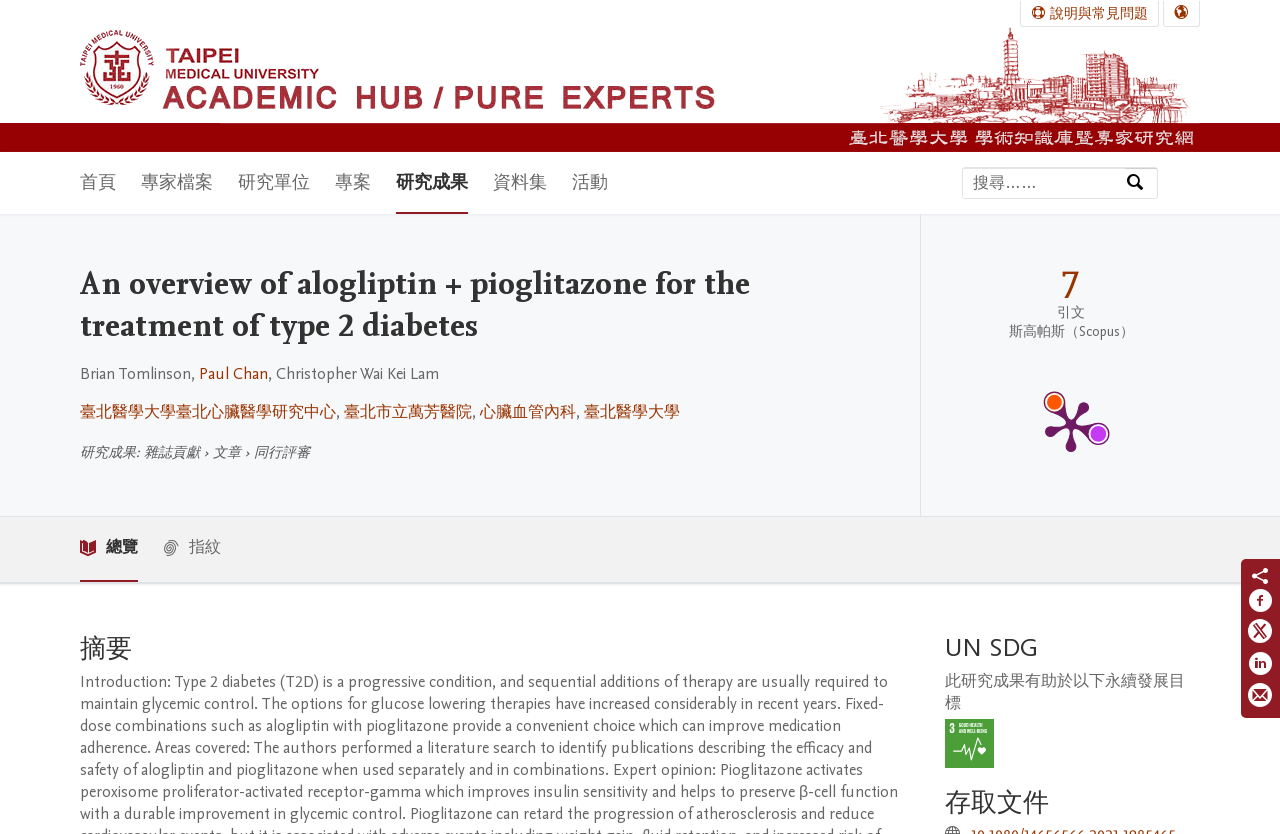Determine the bounding box coordinates for the region that must be clicked to execute the following instruction: "Go to the homepage of Taipei Medical University".

[0.062, 0.032, 0.559, 0.15]